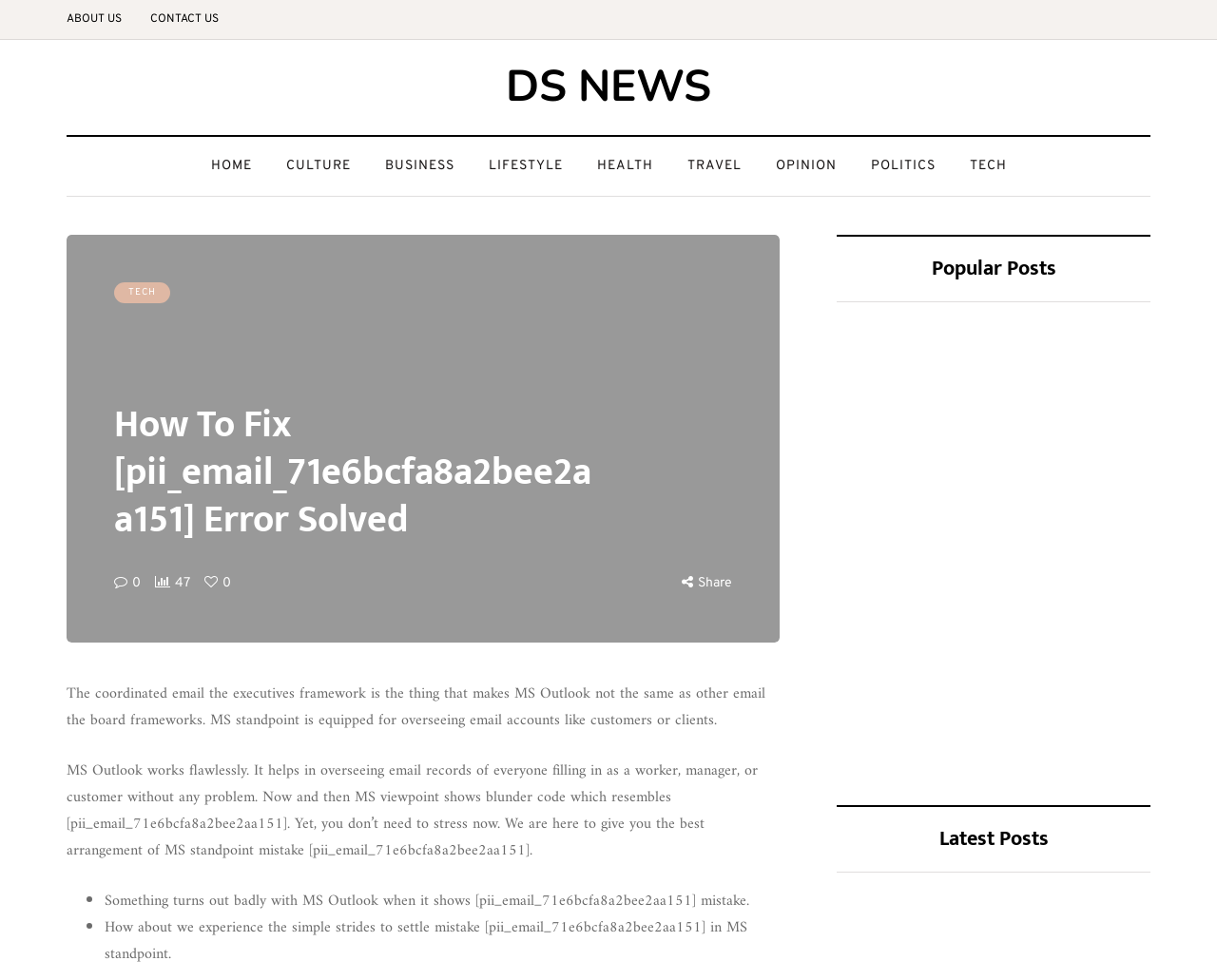Please identify the bounding box coordinates of where to click in order to follow the instruction: "Click on CONTACT US".

[0.112, 0.0, 0.191, 0.04]